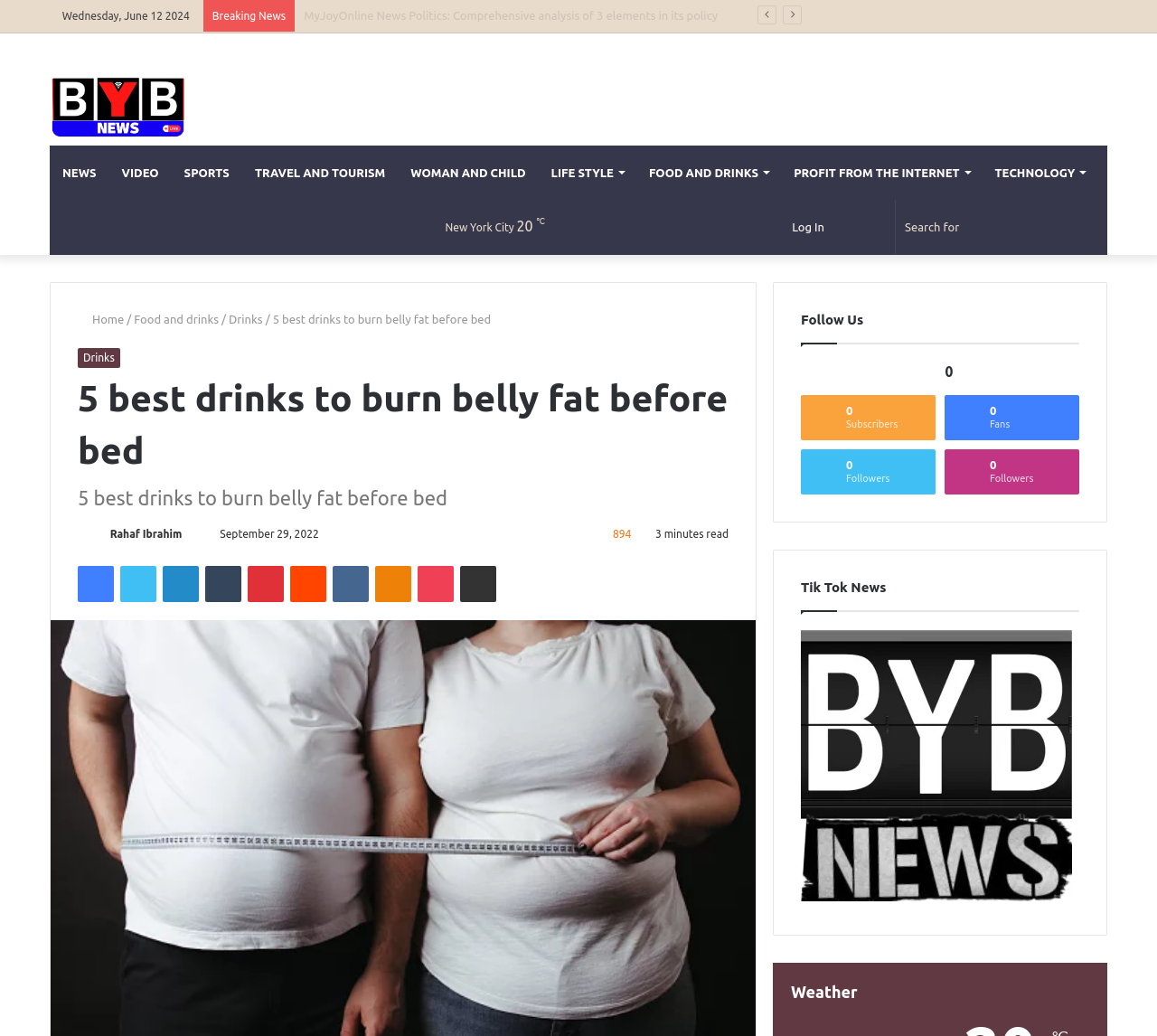Determine the bounding box coordinates for the clickable element required to fulfill the instruction: "Open the full version". Provide the coordinates as four float numbers between 0 and 1, i.e., [left, top, right, bottom].

None